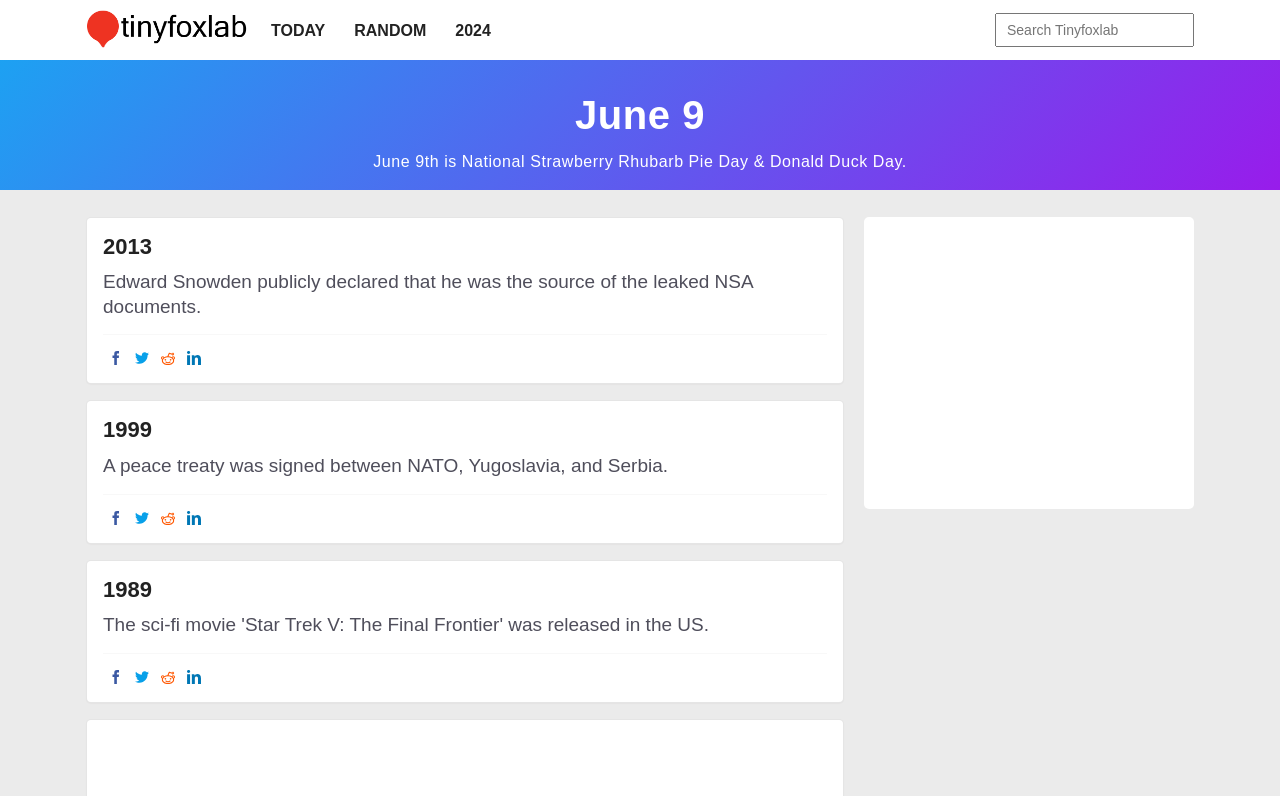From the element description: "aria-label="Share This Event on Twitter"", extract the bounding box coordinates of the UI element. The coordinates should be expressed as four float numbers between 0 and 1, in the order [left, top, right, bottom].

[0.101, 0.634, 0.121, 0.666]